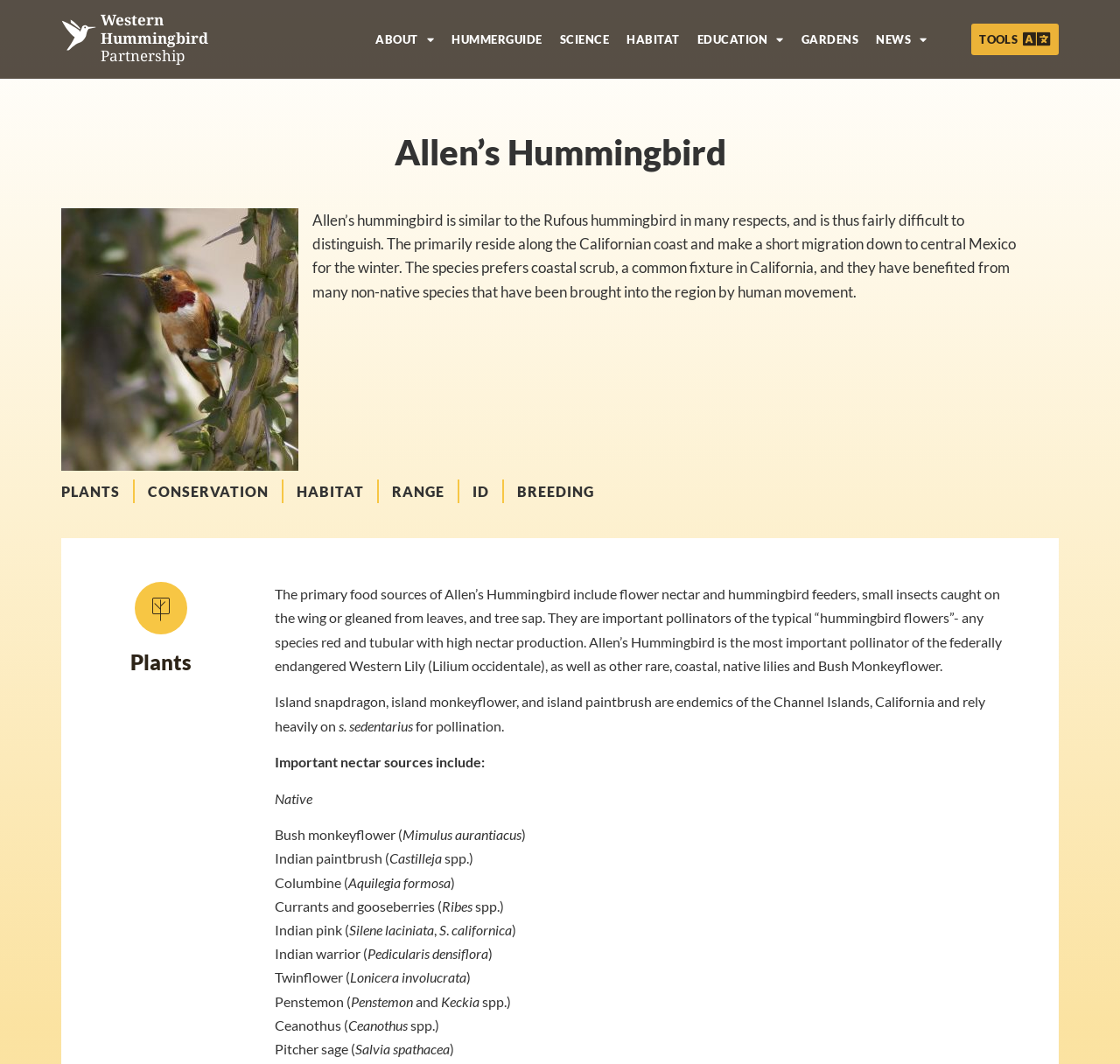Find the bounding box coordinates of the element to click in order to complete the given instruction: "Click on PLANTS."

[0.055, 0.451, 0.107, 0.473]